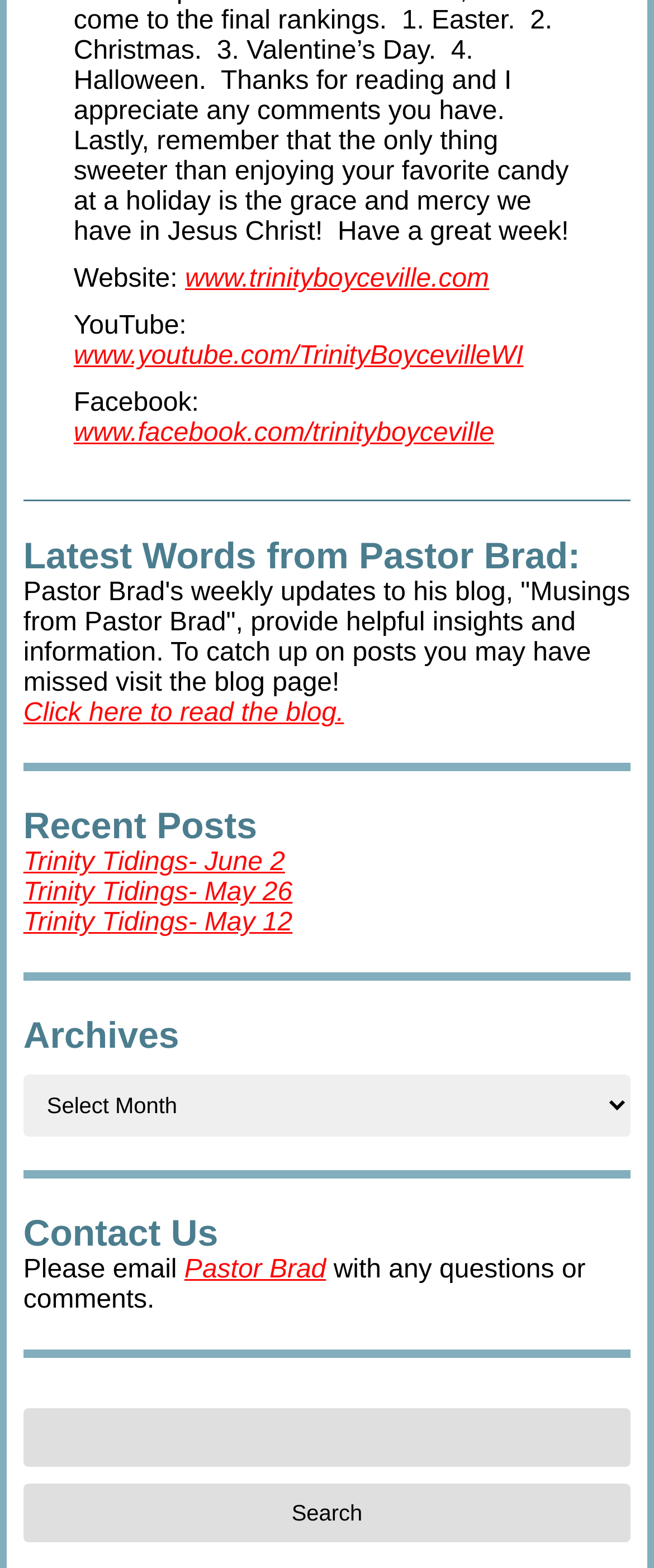How can someone contact Pastor Brad?
Please provide a detailed and comprehensive answer to the question.

Under the 'Contact Us' section, it is stated 'Please email Pastor Brad with any questions or comments.', implying that someone can contact Pastor Brad by sending an email.